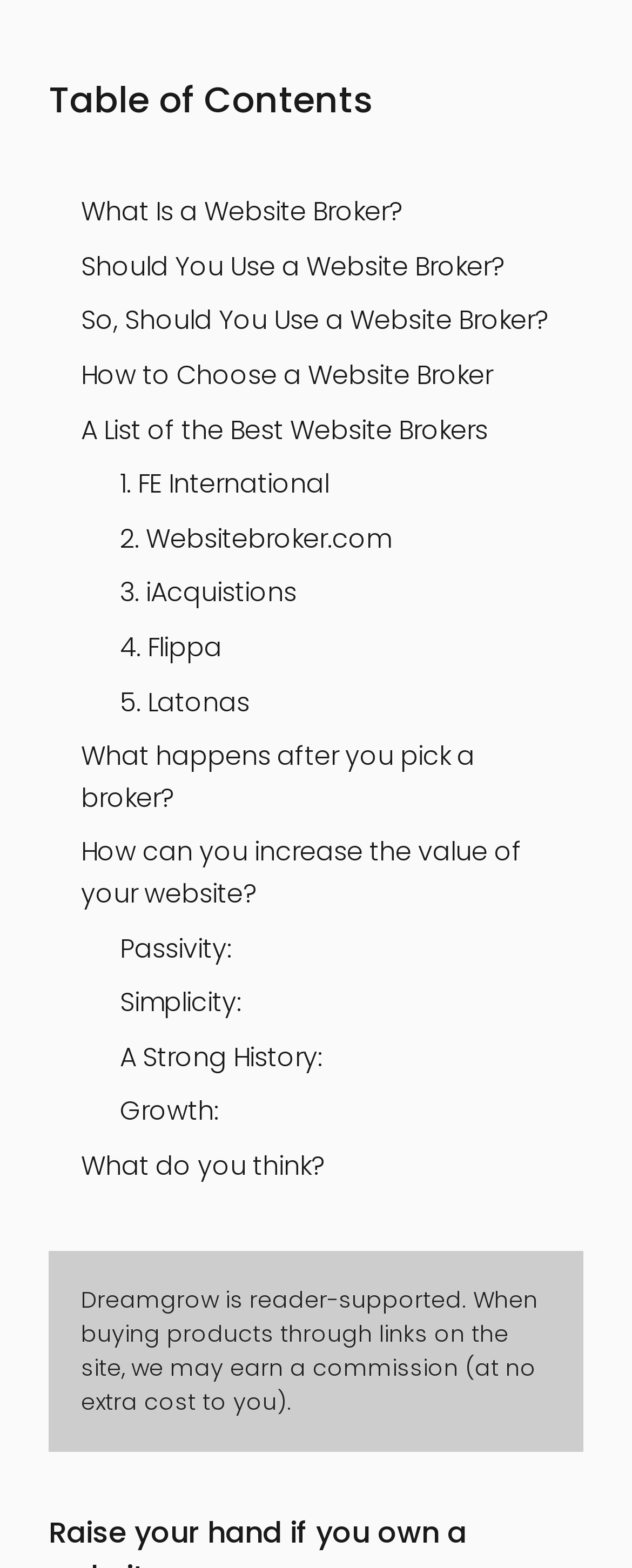Refer to the element description A Strong History: and identify the corresponding bounding box in the screenshot. Format the coordinates as (top-left x, top-left y, bottom-right x, bottom-right y) with values in the range of 0 to 1.

[0.164, 0.661, 0.51, 0.688]